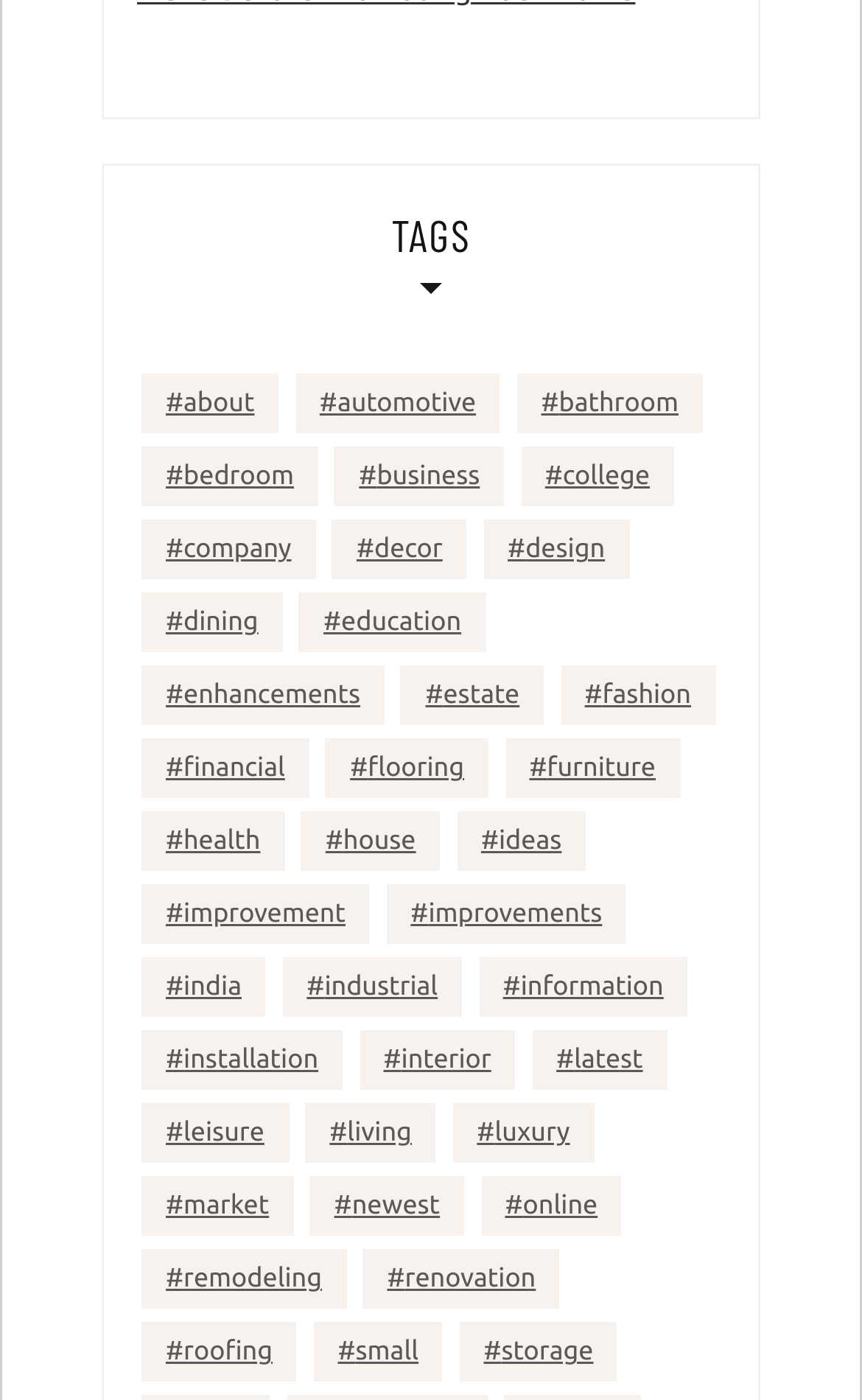Determine the bounding box coordinates of the clickable element necessary to fulfill the instruction: "explore business". Provide the coordinates as four float numbers within the 0 to 1 range, i.e., [left, top, right, bottom].

[0.388, 0.319, 0.585, 0.362]